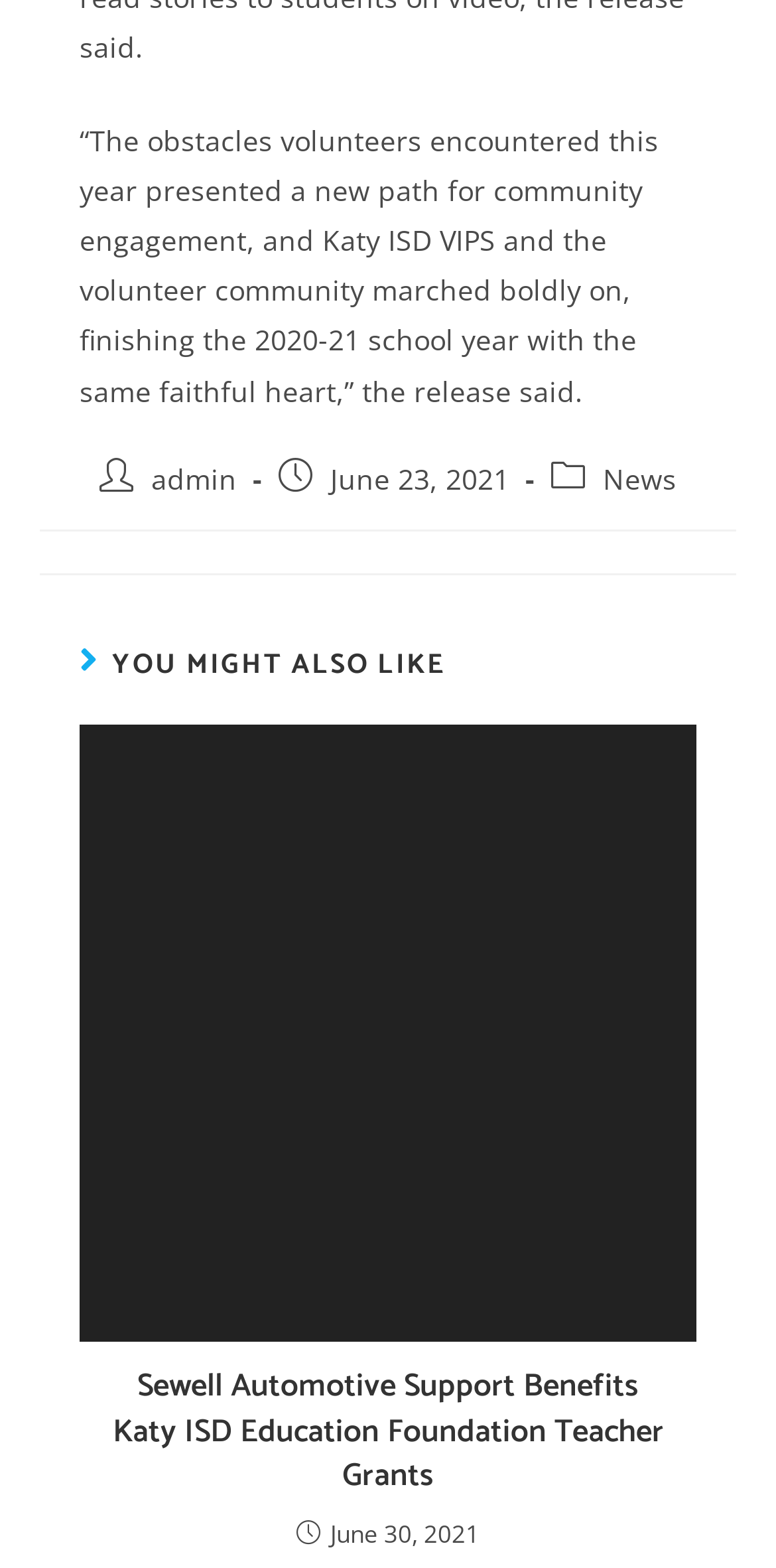What is the title of the related article?
Please look at the screenshot and answer in one word or a short phrase.

Sewell Automotive Support Benefits Katy ISD Education Foundation Teacher Grants